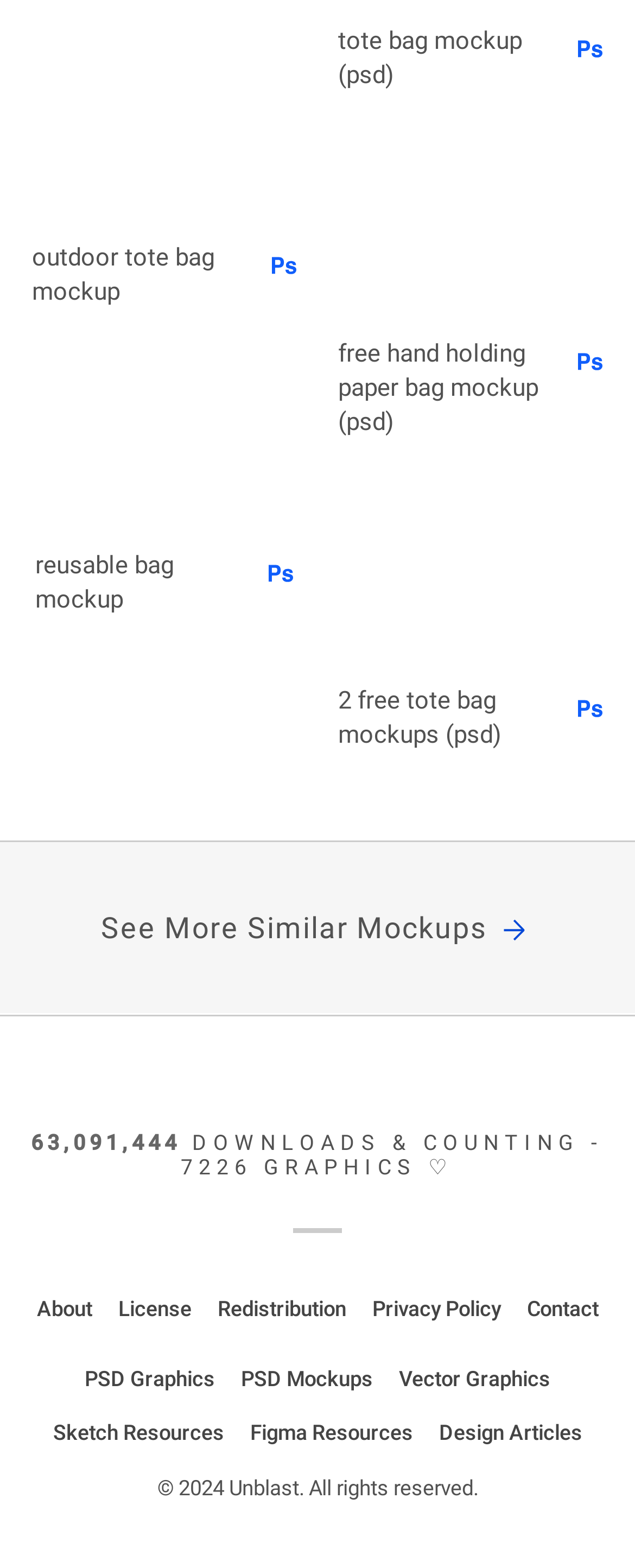What is the text of the footer copyright?
Using the image, give a concise answer in the form of a single word or short phrase.

© 2024 Unblast. All rights reserved.